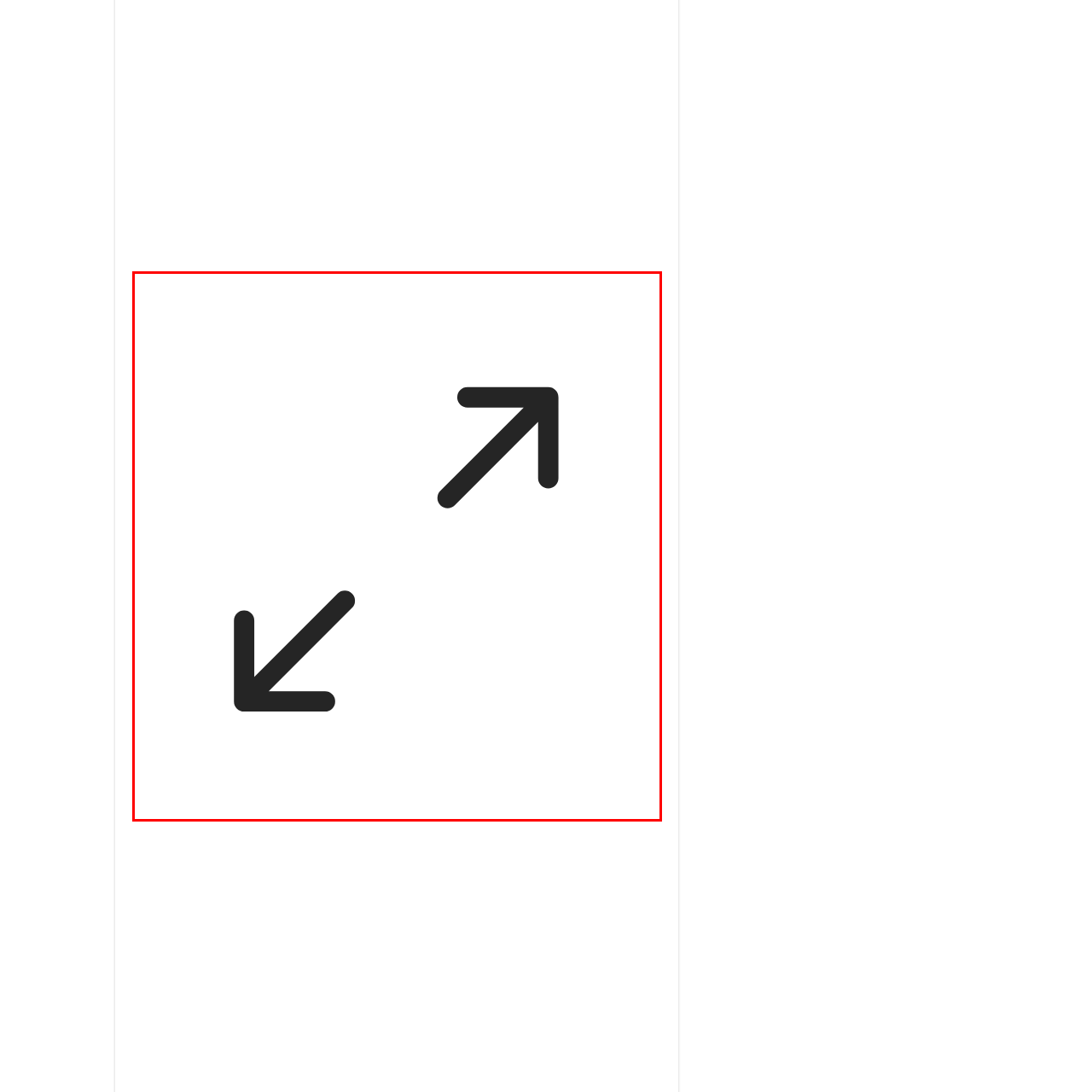What is the aesthetic of the design?
Review the image encased within the red bounding box and supply a detailed answer according to the visual information available.

The design utilizes a simple, modern aesthetic with dark, solid lines on a light background, creating a clean and intuitive visual representation of the action to enlarge or expand content.